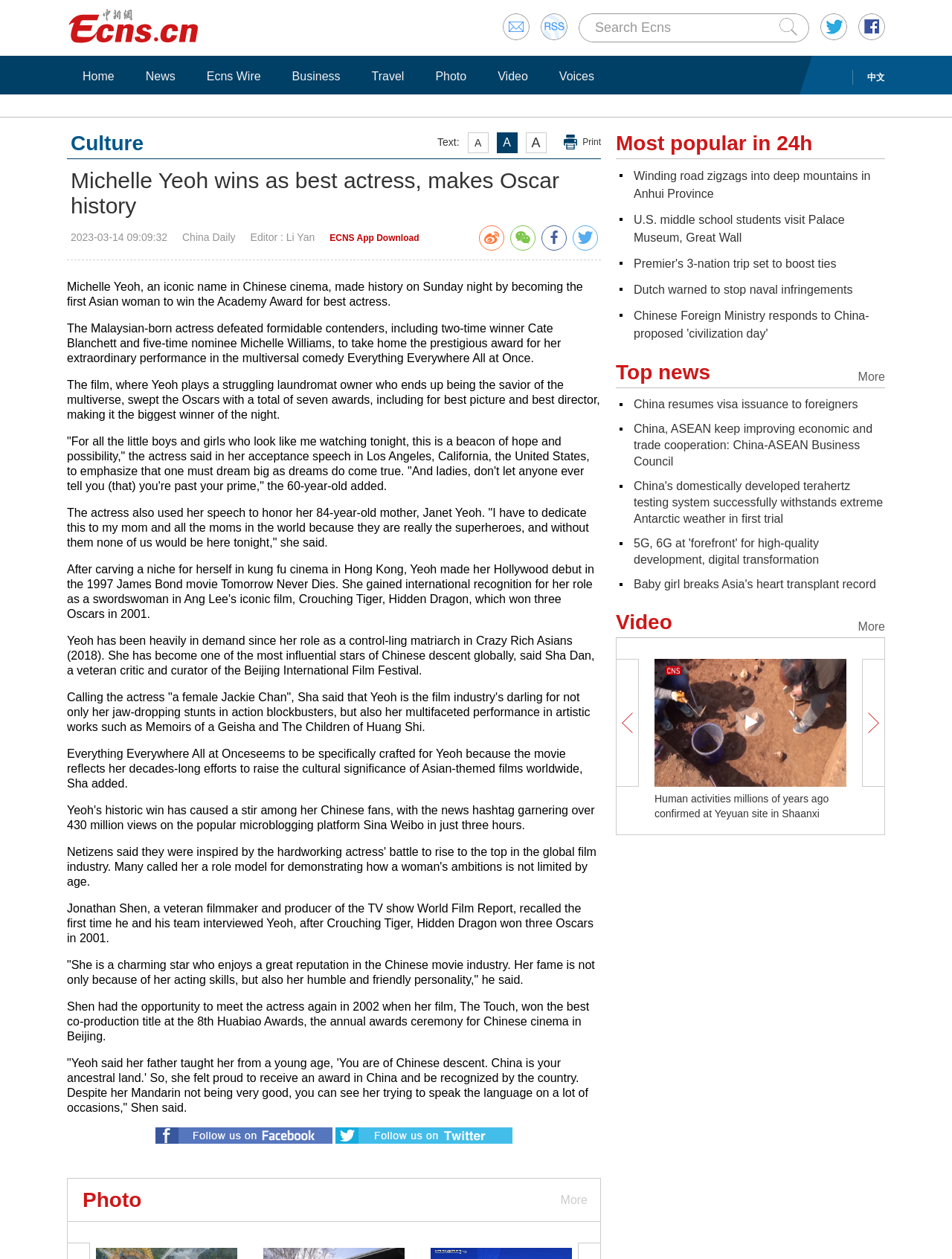Please identify the bounding box coordinates for the region that you need to click to follow this instruction: "Read more about Michelle Yeoh winning the Oscar".

[0.07, 0.133, 0.631, 0.174]